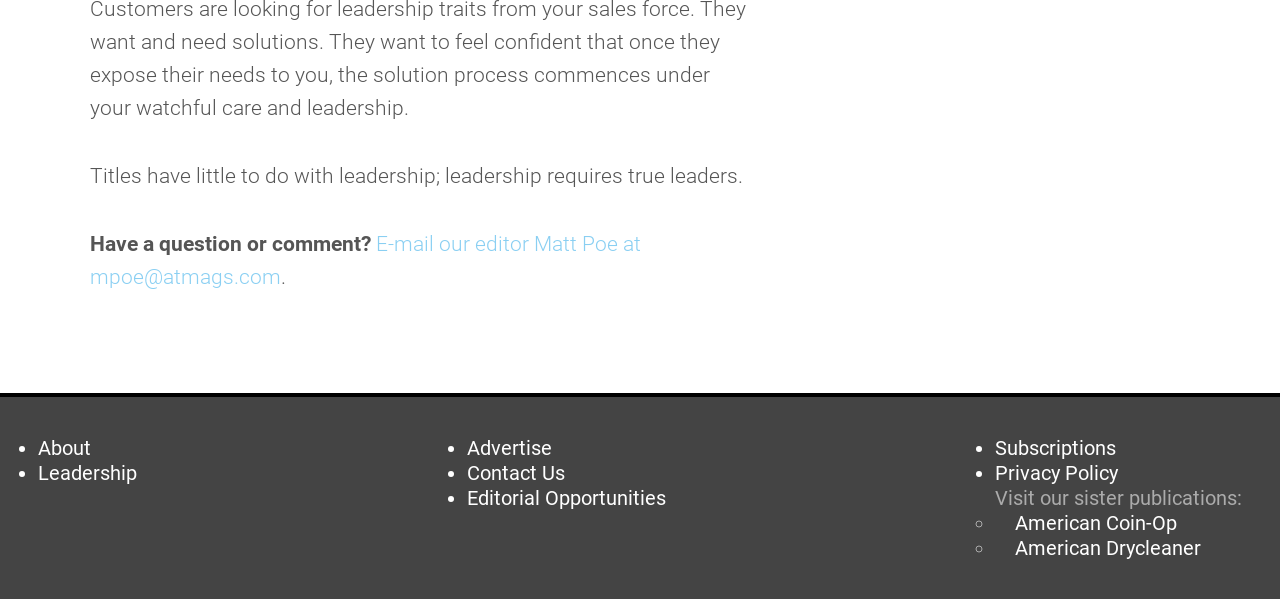Please identify the bounding box coordinates of the element's region that needs to be clicked to fulfill the following instruction: "Check the privacy policy". The bounding box coordinates should consist of four float numbers between 0 and 1, i.e., [left, top, right, bottom].

[0.777, 0.768, 0.873, 0.808]